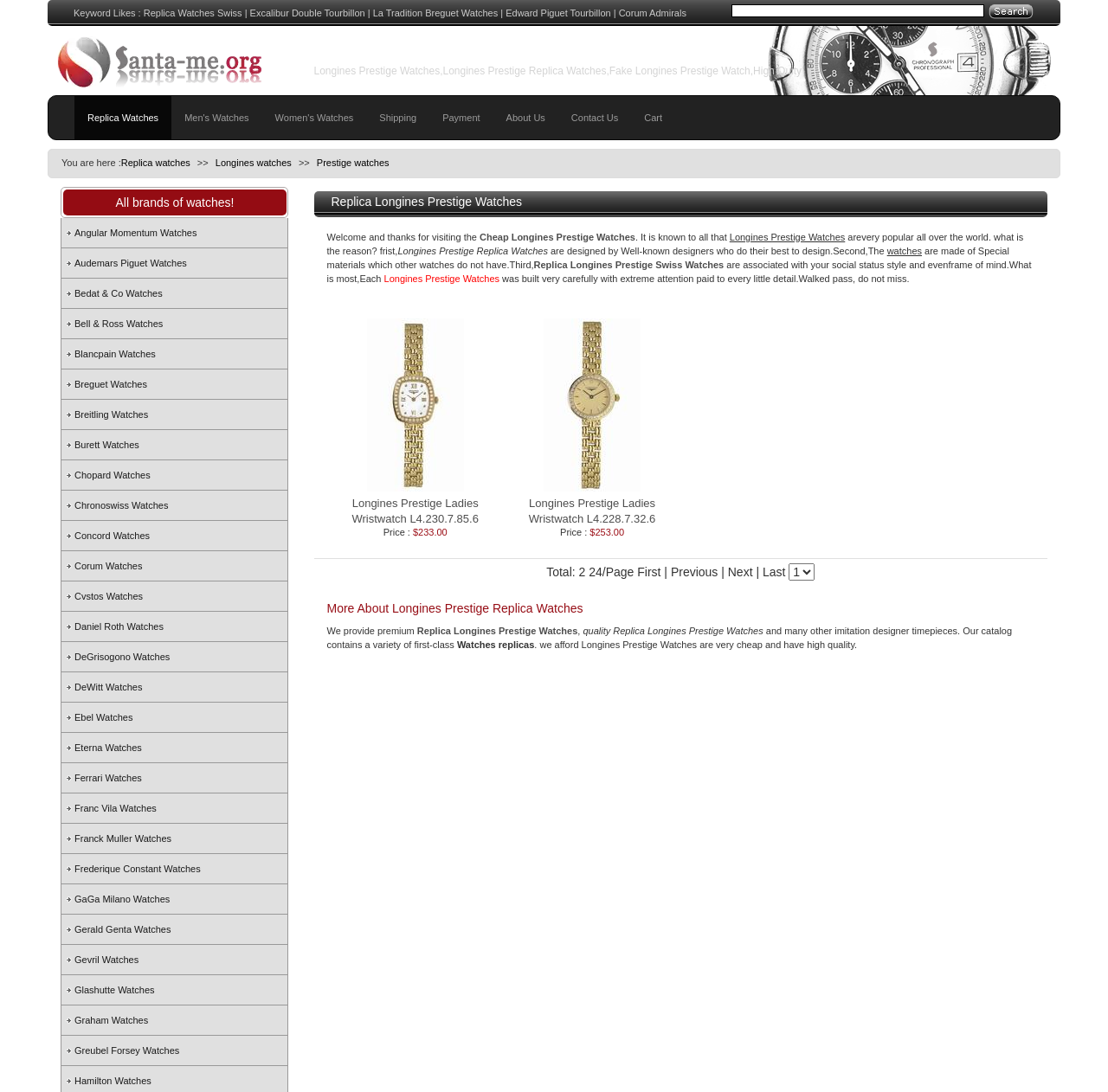Pinpoint the bounding box coordinates of the clickable area needed to execute the instruction: "Click on Longines Prestige Watches". The coordinates should be specified as four float numbers between 0 and 1, i.e., [left, top, right, bottom].

[0.283, 0.039, 0.738, 0.078]